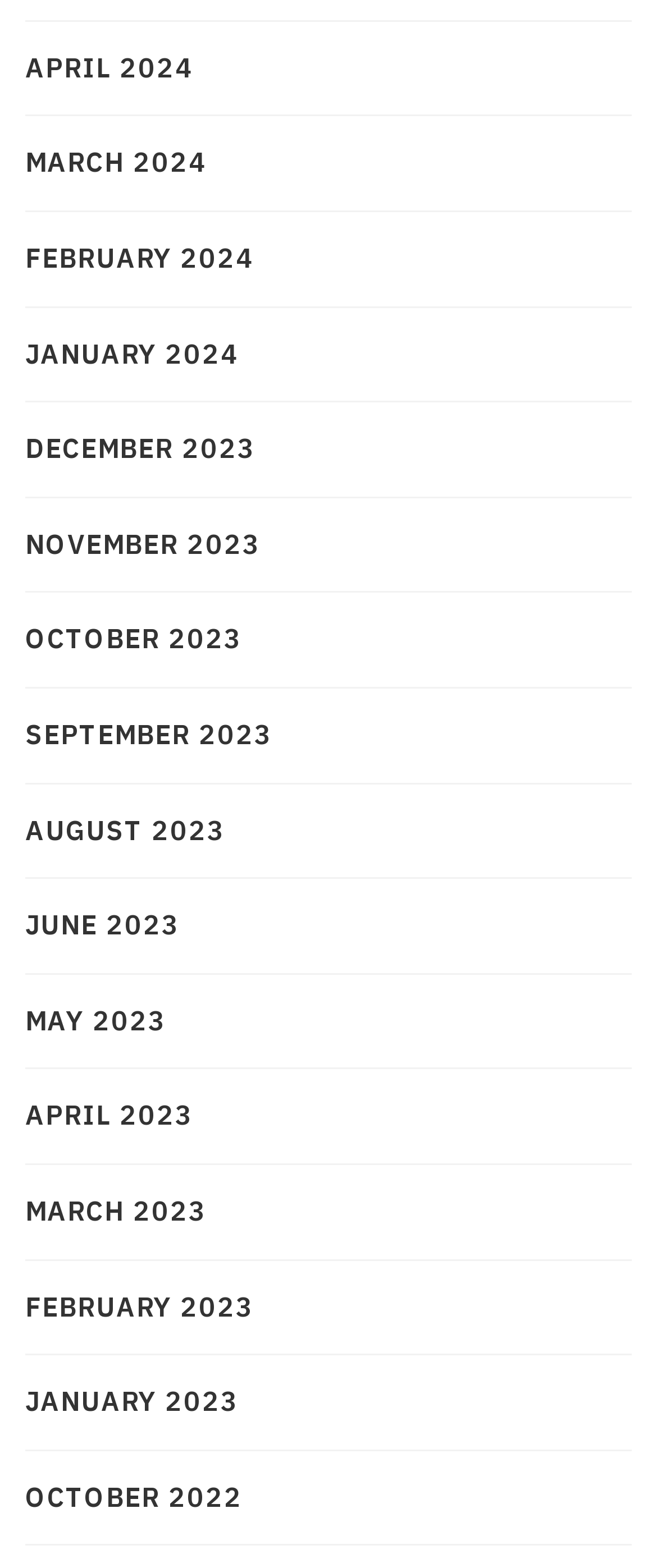Could you highlight the region that needs to be clicked to execute the instruction: "Access February 2024"?

[0.038, 0.151, 0.387, 0.179]